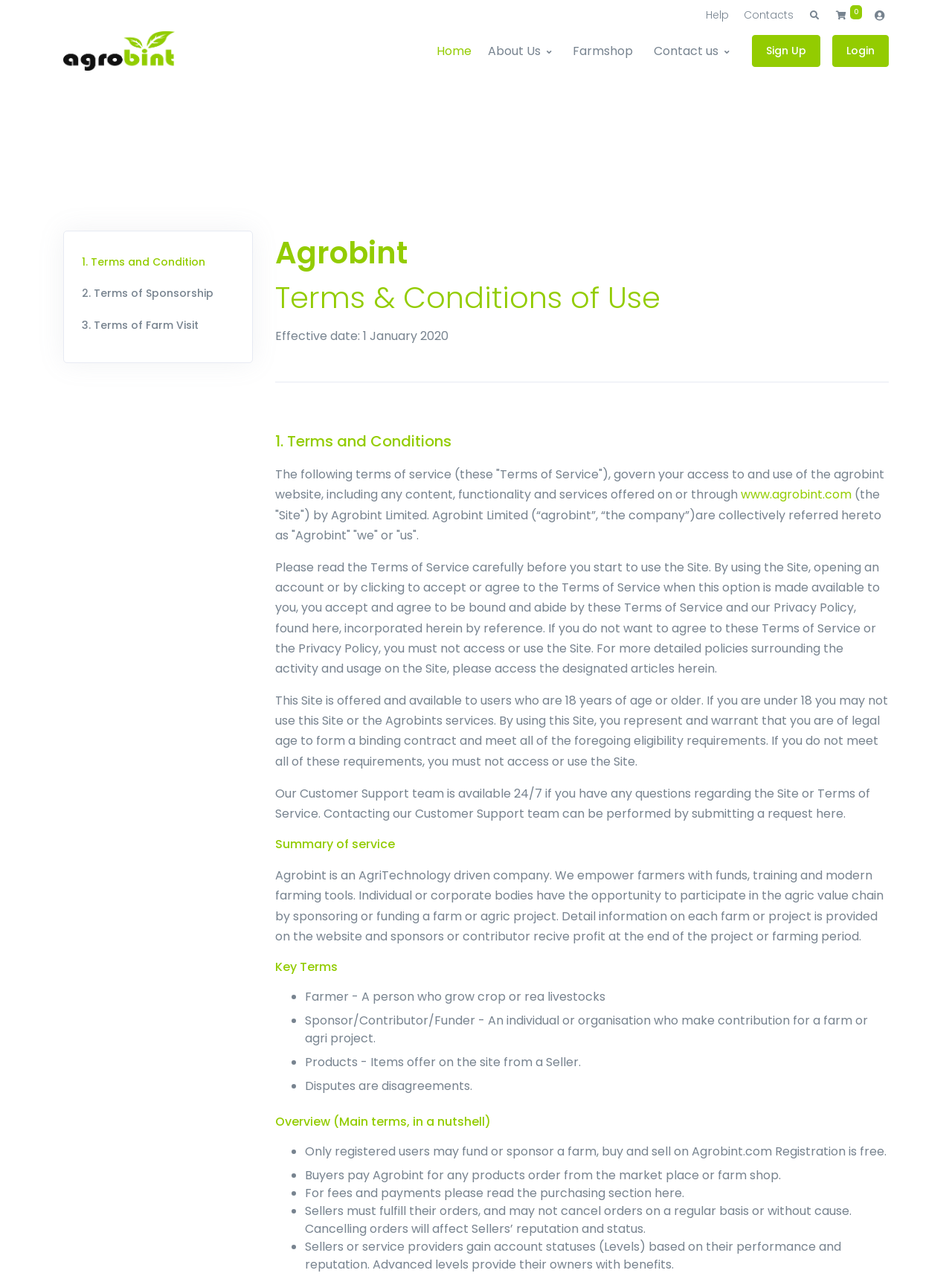Identify the bounding box coordinates for the UI element mentioned here: "parent_node: Home aria-label="Agrobint"". Provide the coordinates as four float values between 0 and 1, i.e., [left, top, right, bottom].

[0.066, 0.024, 0.184, 0.056]